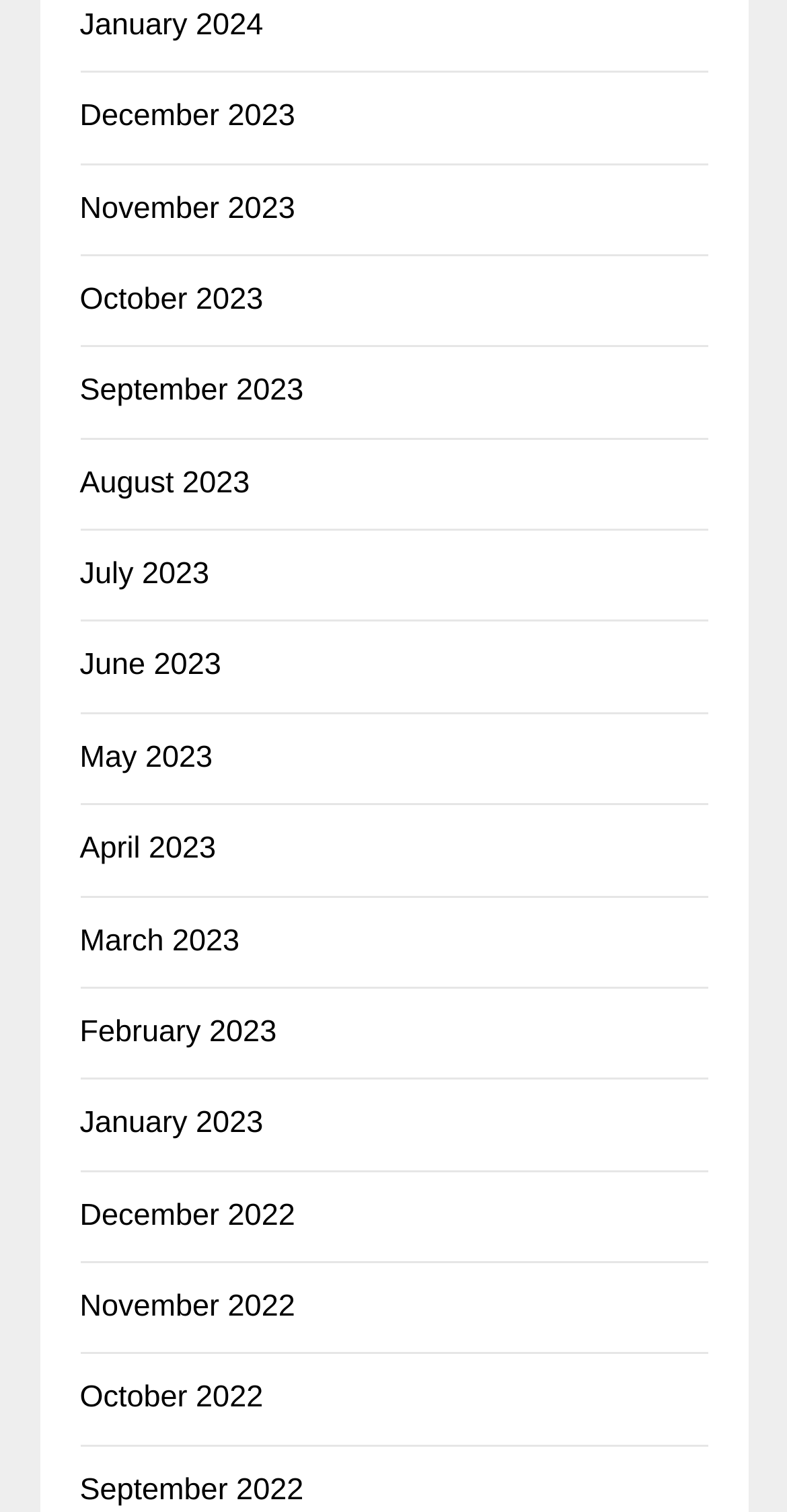What is the width of the 'January 2024' link?
Based on the screenshot, provide a one-word or short-phrase response.

0.233